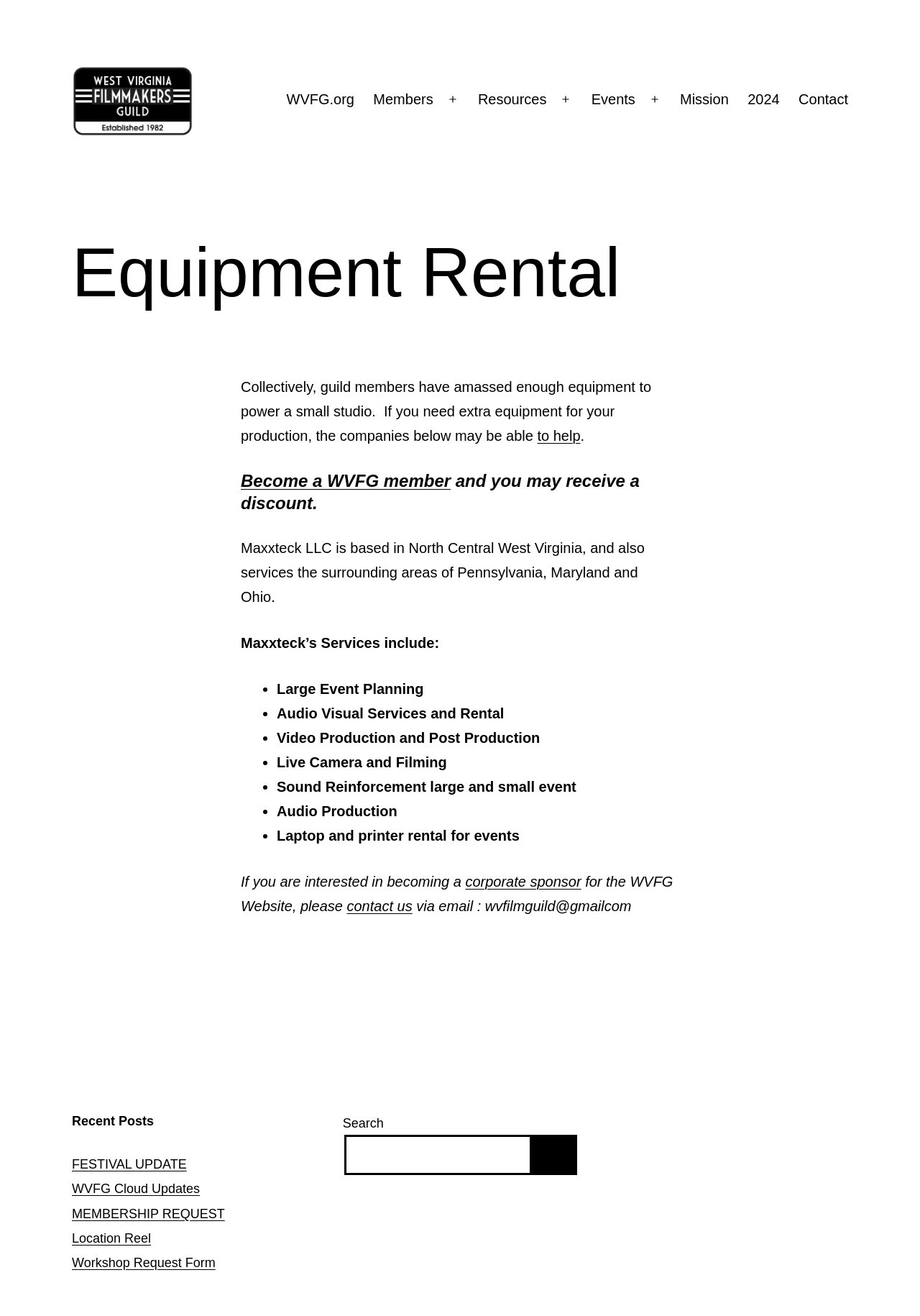Identify the bounding box of the UI component described as: "Open menu".

[0.694, 0.062, 0.729, 0.09]